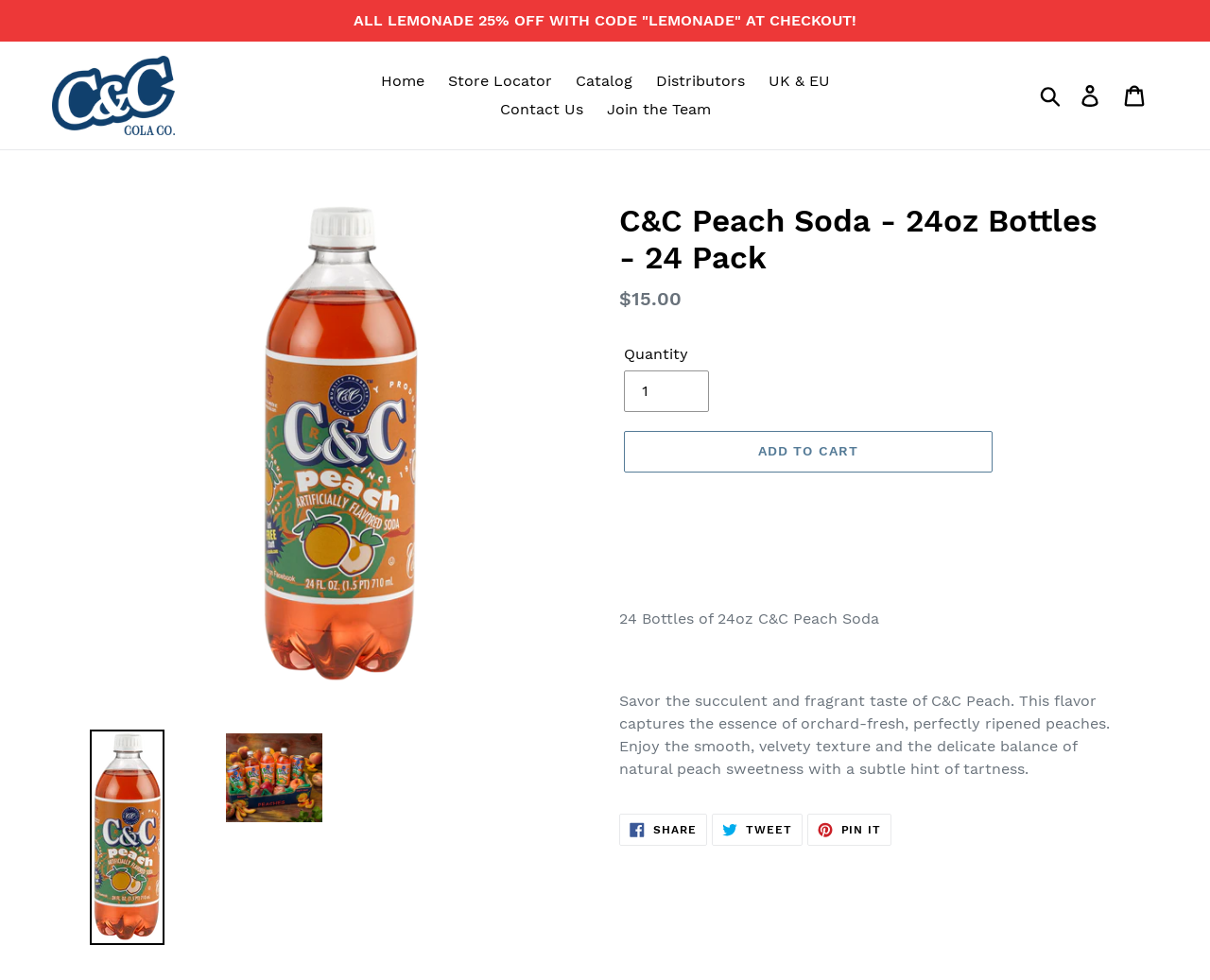Please look at the image and answer the question with a detailed explanation: What social media platforms can the product be shared on?

I found the answer by looking at the link elements with the text 'SHARE ON FACEBOOK', 'TWEET ON TWITTER', and 'PIN ON PINTEREST', which indicate that the product can be shared on these three social media platforms.